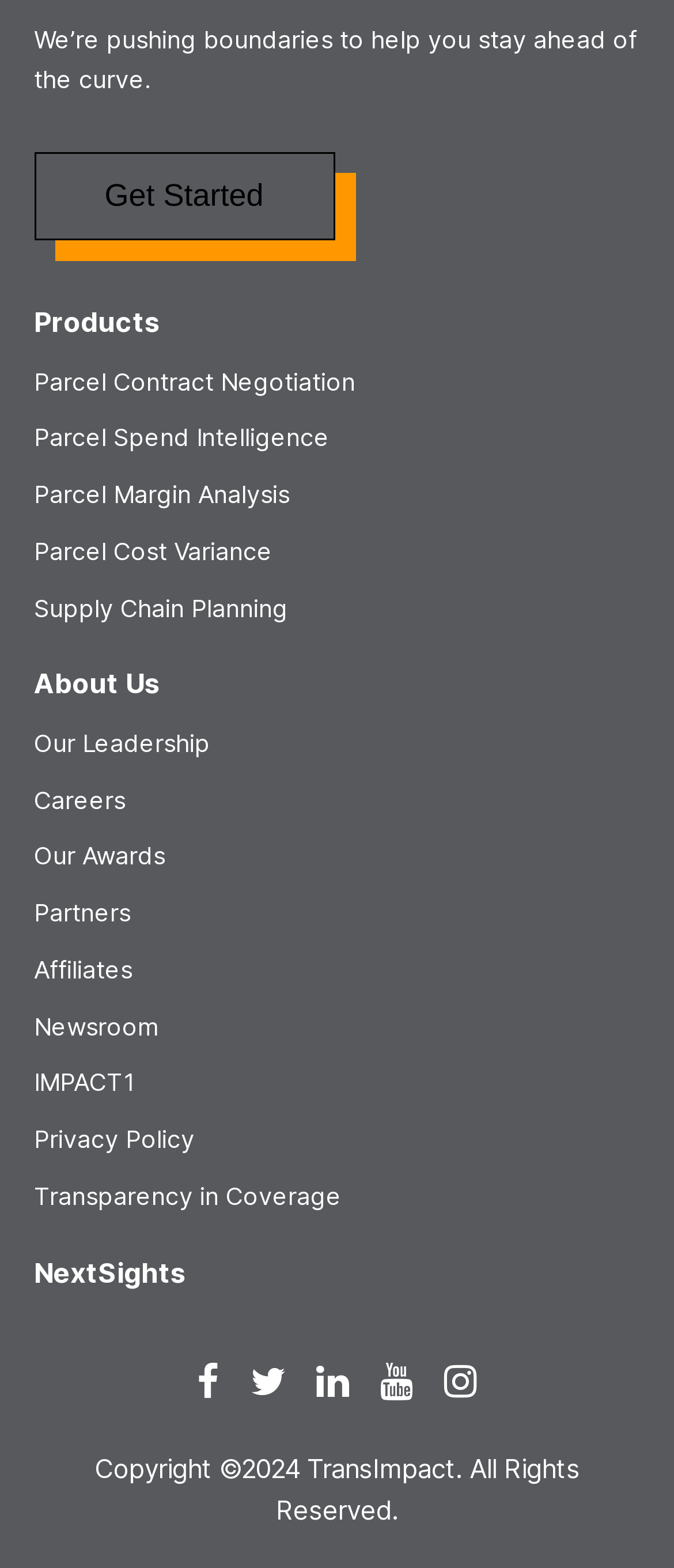Please determine the bounding box coordinates of the element to click on in order to accomplish the following task: "Learn about Parcel Contract Negotiation". Ensure the coordinates are four float numbers ranging from 0 to 1, i.e., [left, top, right, bottom].

[0.05, 0.233, 0.527, 0.252]